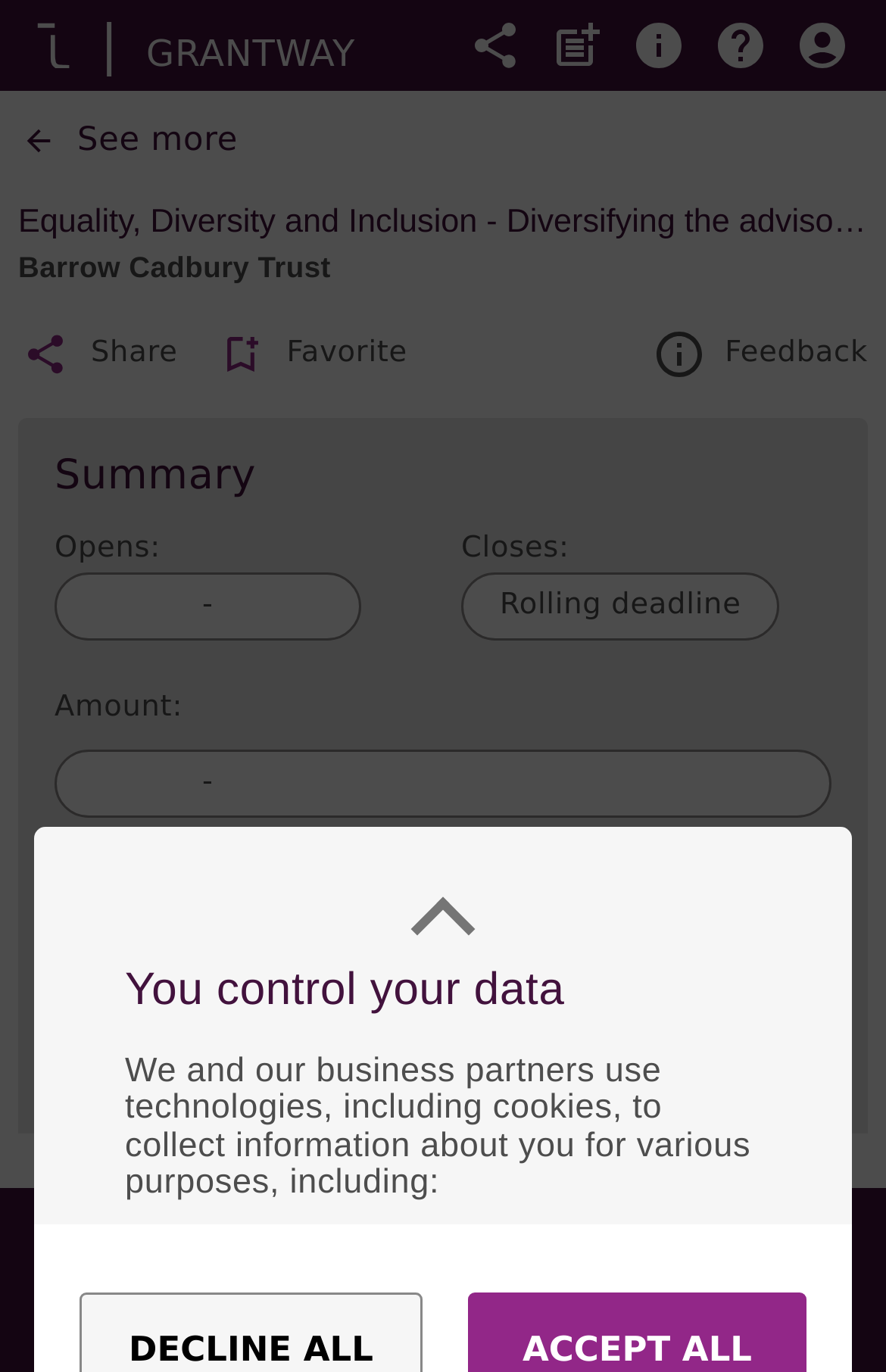Who can apply for the grant?
Please provide an in-depth and detailed response to the question.

I found the answer by looking at the text 'Who can apply' and the corresponding answer 'Not for profit (incl. NGOs)' which is located in the section that describes the grant details.